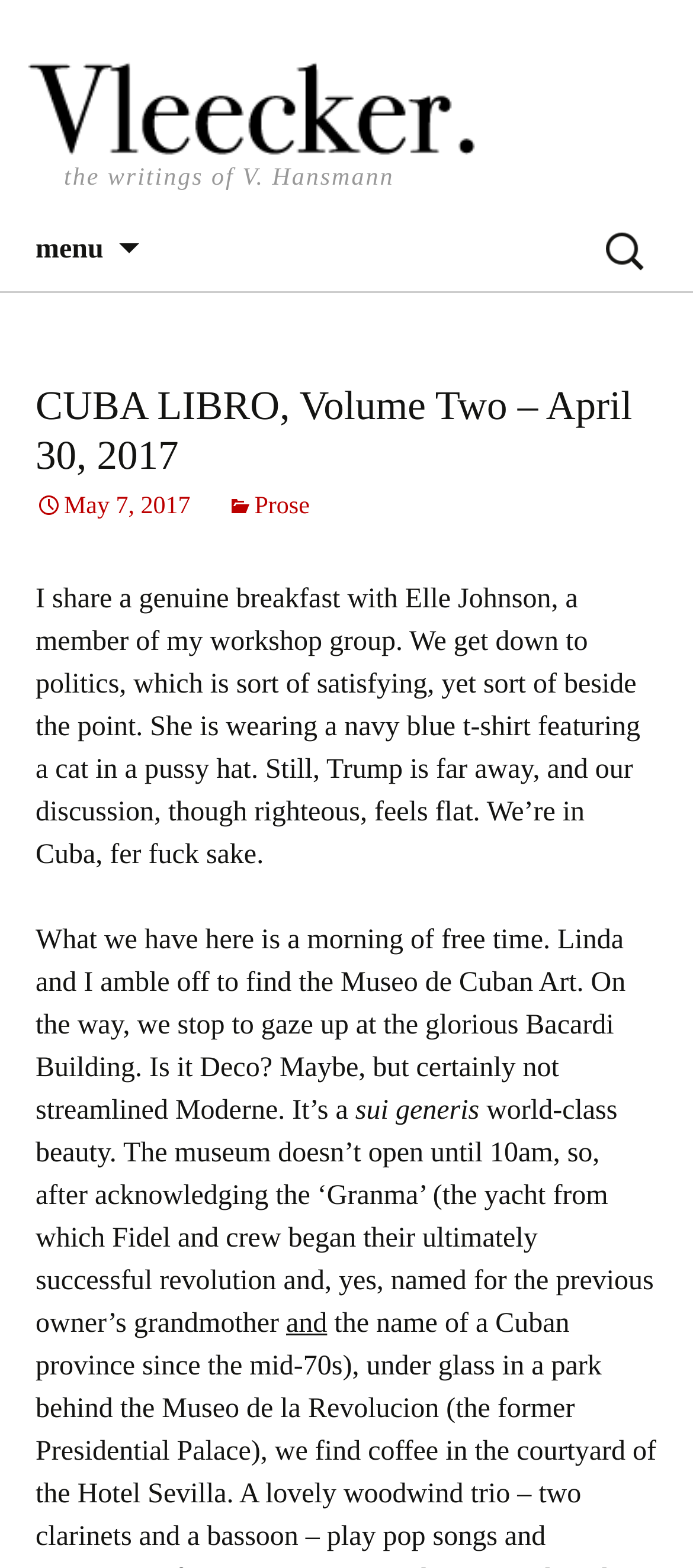What is the date of the article?
Give a comprehensive and detailed explanation for the question.

The date of the article can be found in the heading 'CUBA LIBRO, Volume Two – April 30, 2017'.